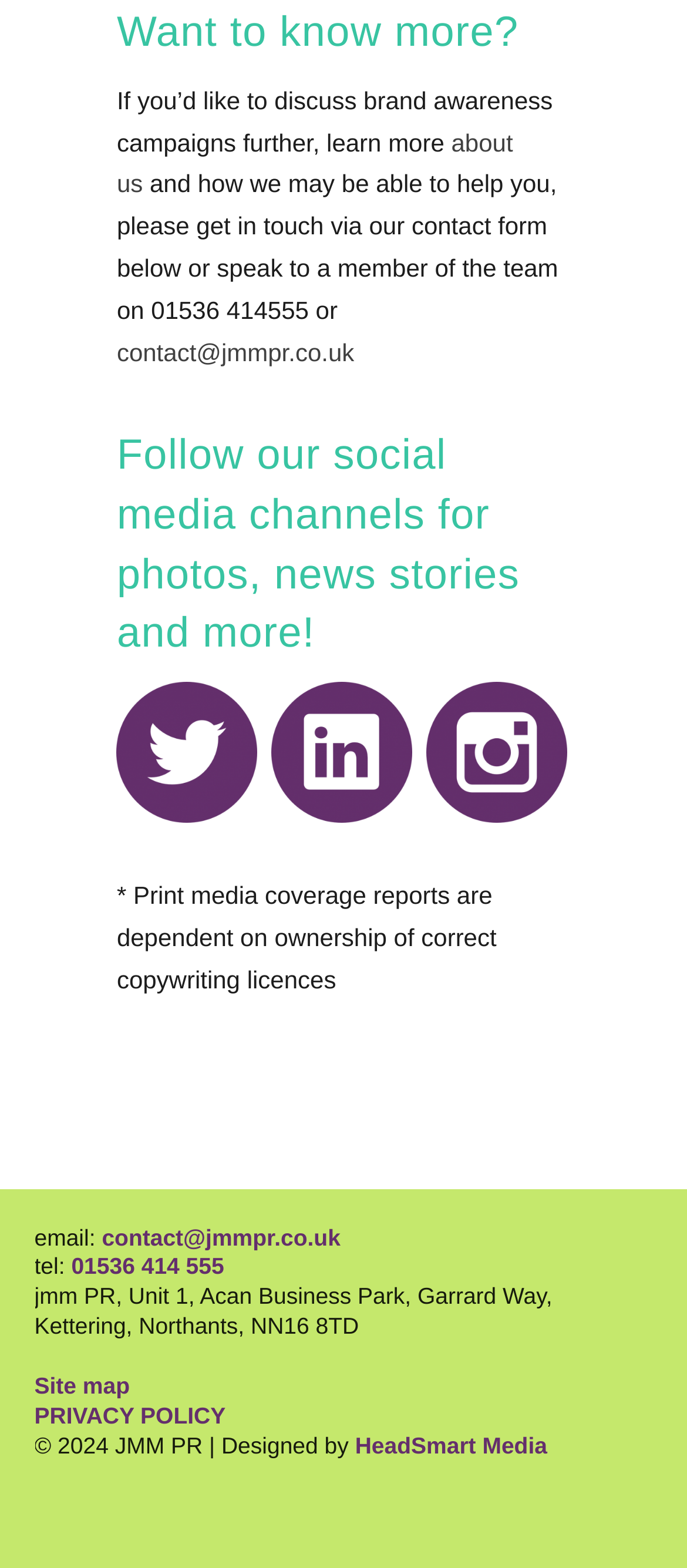Identify the bounding box coordinates for the UI element described by the following text: "Site map". Provide the coordinates as four float numbers between 0 and 1, in the format [left, top, right, bottom].

[0.05, 0.875, 0.189, 0.892]